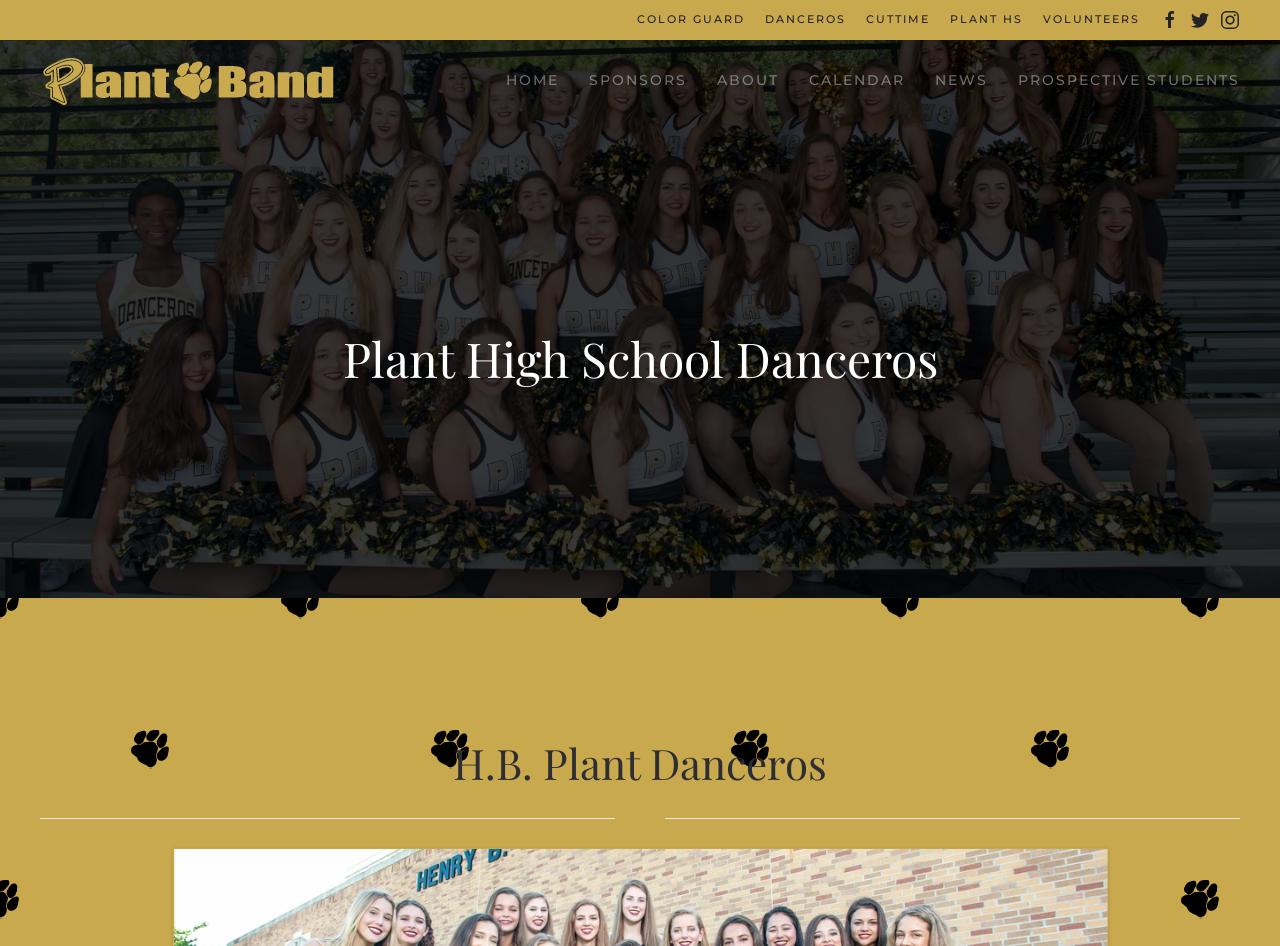Predict the bounding box coordinates of the area that should be clicked to accomplish the following instruction: "View CALENDAR". The bounding box coordinates should consist of four float numbers between 0 and 1, i.e., [left, top, right, bottom].

[0.632, 0.042, 0.707, 0.127]